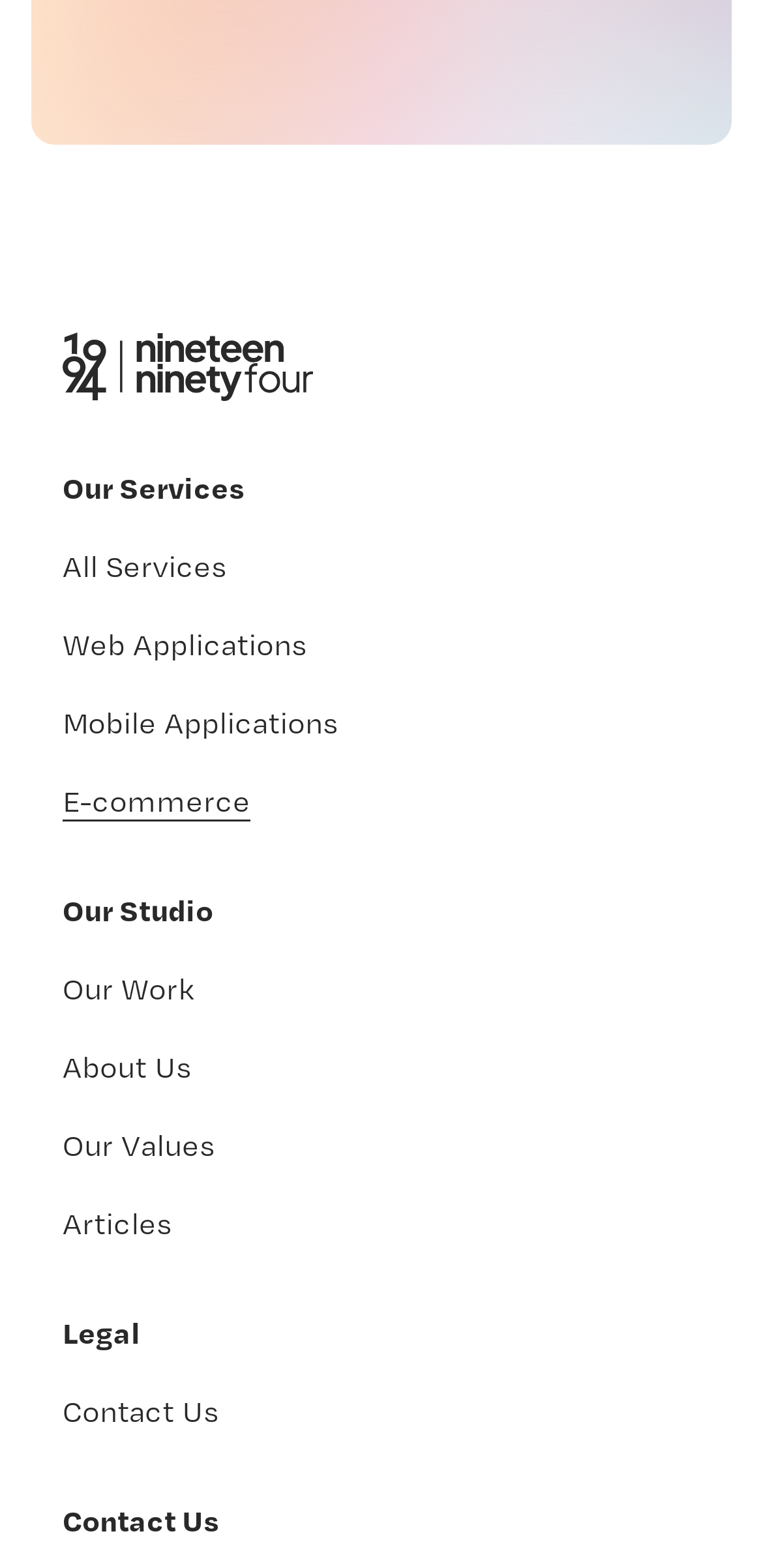Please locate the bounding box coordinates for the element that should be clicked to achieve the following instruction: "view all services". Ensure the coordinates are given as four float numbers between 0 and 1, i.e., [left, top, right, bottom].

[0.082, 0.349, 0.297, 0.374]